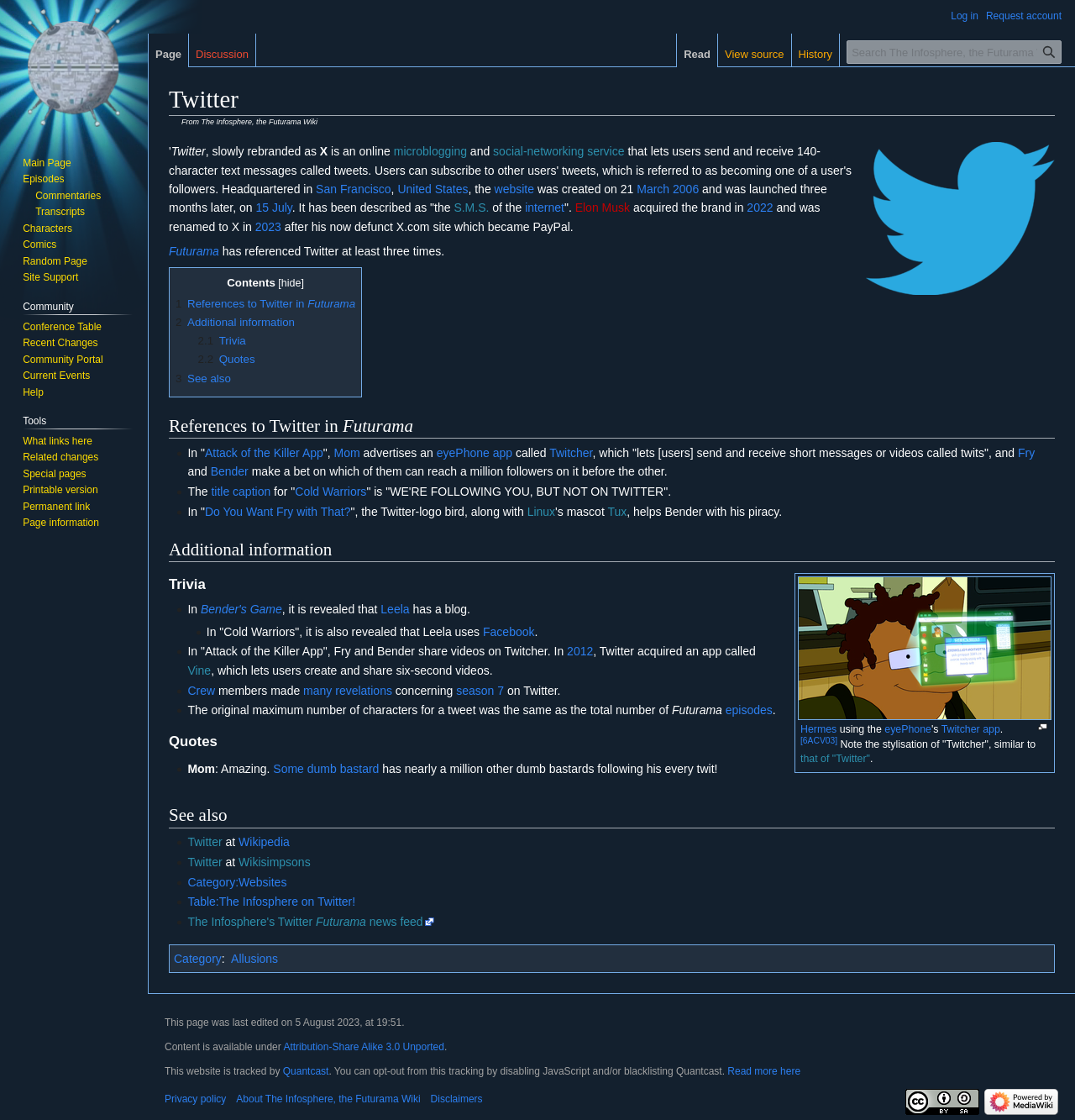What is the name of the TV show that referenced Twitter?
Please look at the screenshot and answer in one word or a short phrase.

Futurama